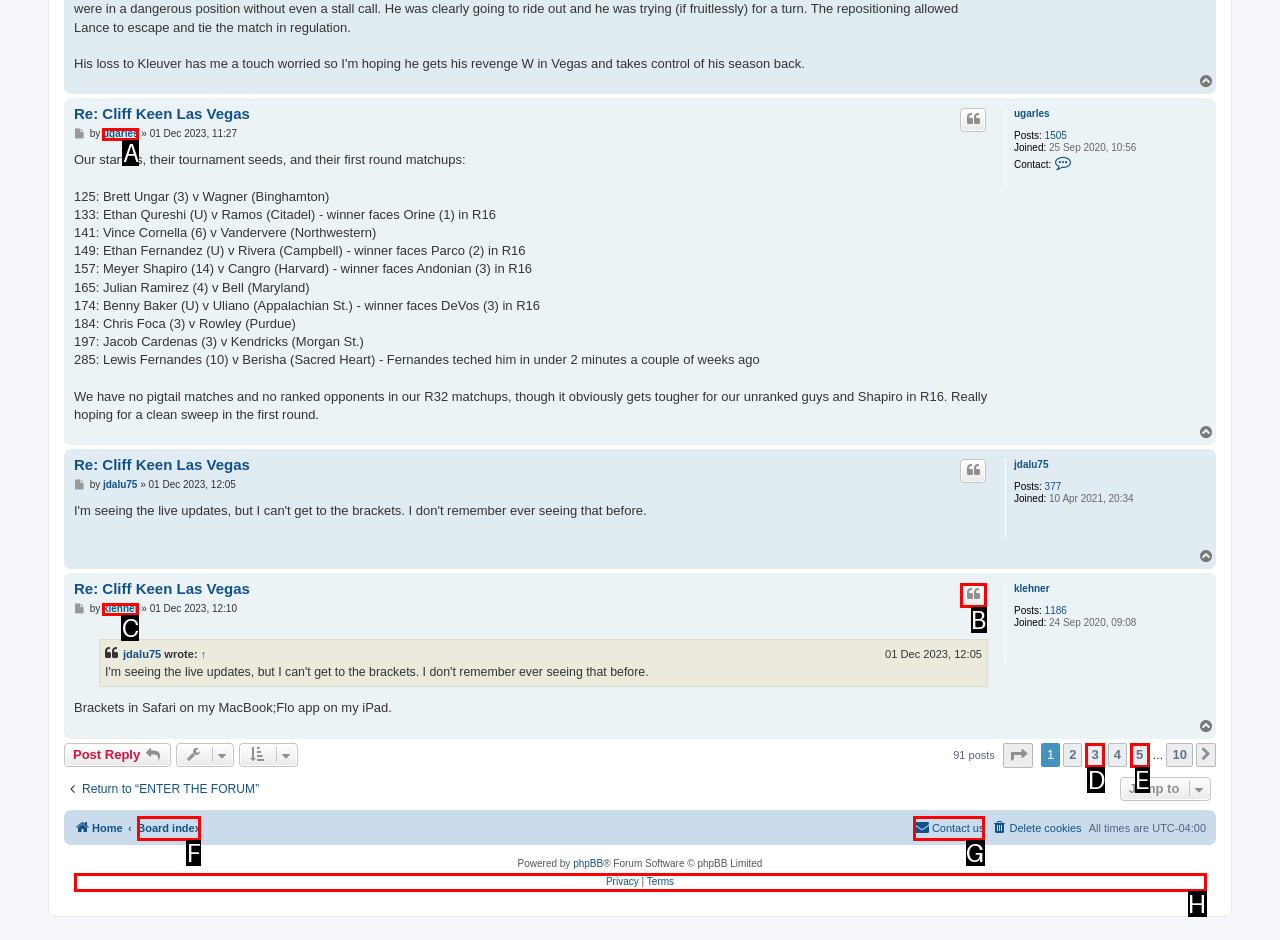Identify the option that corresponds to the description: Privacy | Terms. Provide only the letter of the option directly.

H